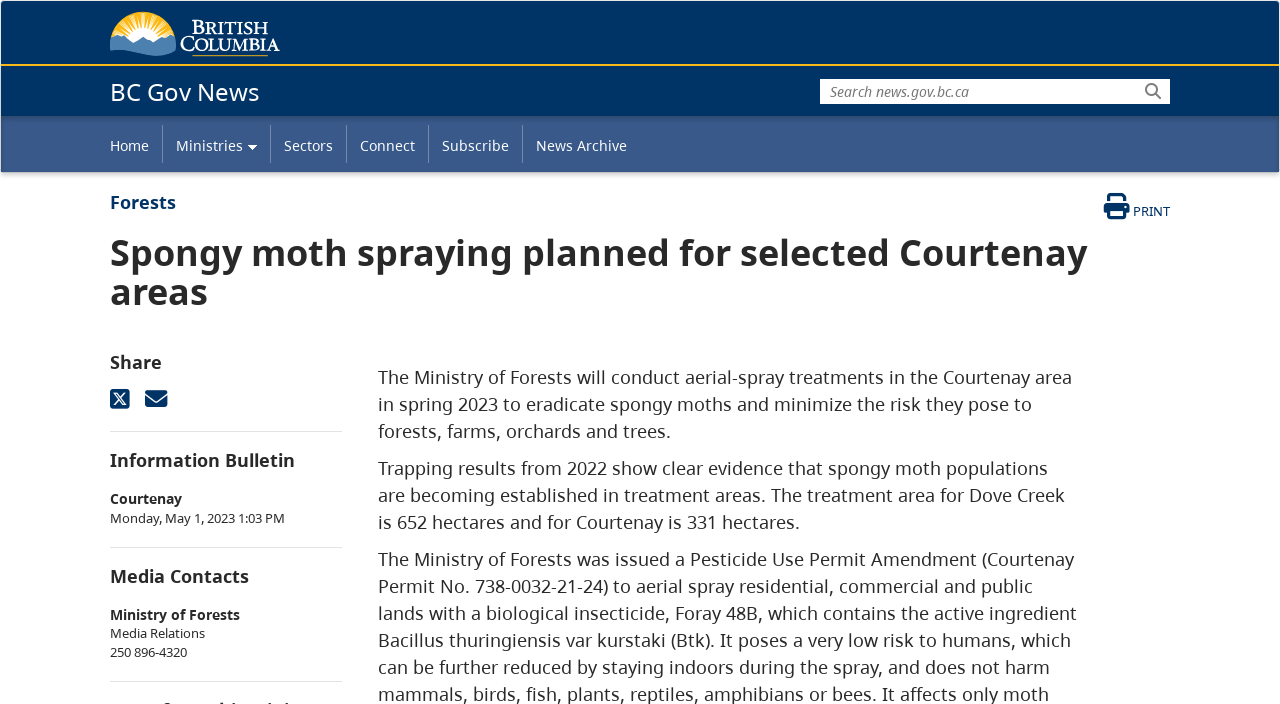Please provide the bounding box coordinates for the element that needs to be clicked to perform the following instruction: "View News Archive". The coordinates should be given as four float numbers between 0 and 1, i.e., [left, top, right, bottom].

[0.408, 0.165, 0.5, 0.244]